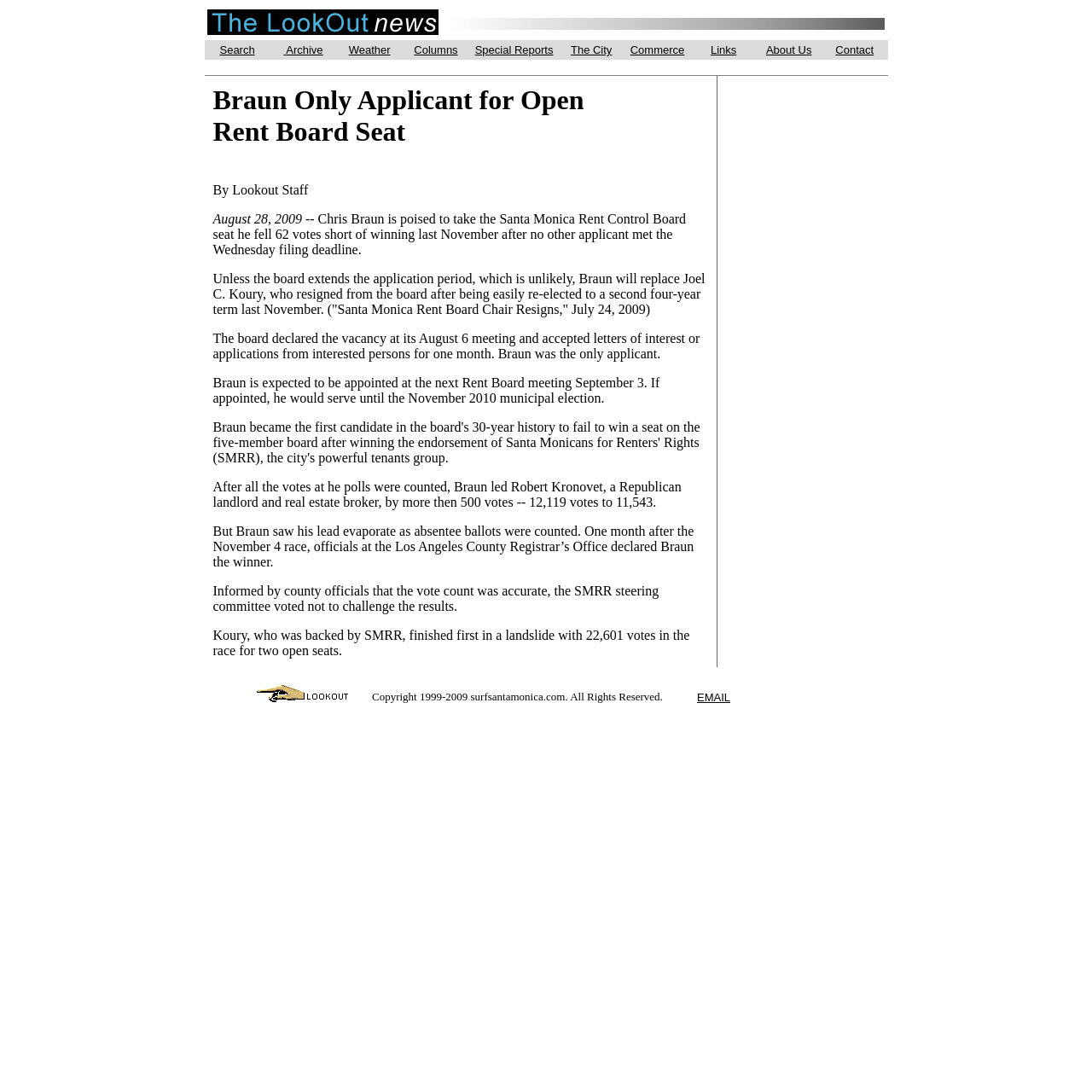Offer a detailed explanation of the webpage layout and contents.

The webpage is about a news article titled "Braun Only Applicant for Open Rent Board Seat". At the top, there is a logo of "The Lookout news" with a horizontal ruler next to it. Below the logo, there is a navigation menu with links to various sections such as "Search", "Archive", "Weather", "Columns", "Special Reports", "The City", "Commerce", "Links", "About Us", and "Contact".

The main content of the webpage is an article about Chris Braun, who is poised to take the Santa Monica Rent Control Board seat after no other applicant met the filing deadline. The article provides details about Braun's background, the election process, and the resignation of Joel C. Koury from the board.

On the right side of the article, there are three empty grid cells with no content. At the bottom of the webpage, there is a footer section with a "Lookout Logo footer image" and a copyright notice that reads "Copyright 1999-2009 surfsantamonica.com. All Rights Reserved." Next to the copyright notice, there is a link to "EMAIL".